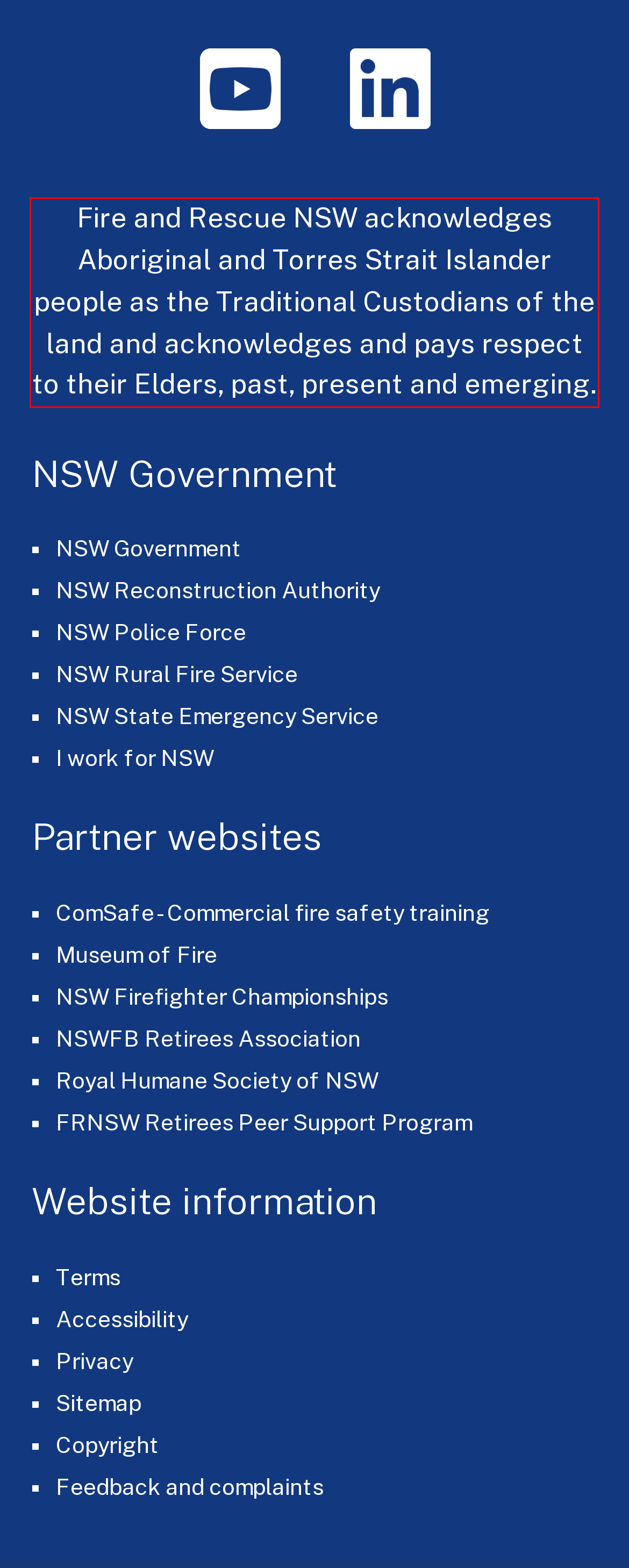Please examine the webpage screenshot containing a red bounding box and use OCR to recognize and output the text inside the red bounding box.

Fire and Rescue NSW acknowledges Aboriginal and Torres Strait Islander people as the Traditional Custodians of the land and acknowledges and pays respect to their Elders, past, present and emerging.